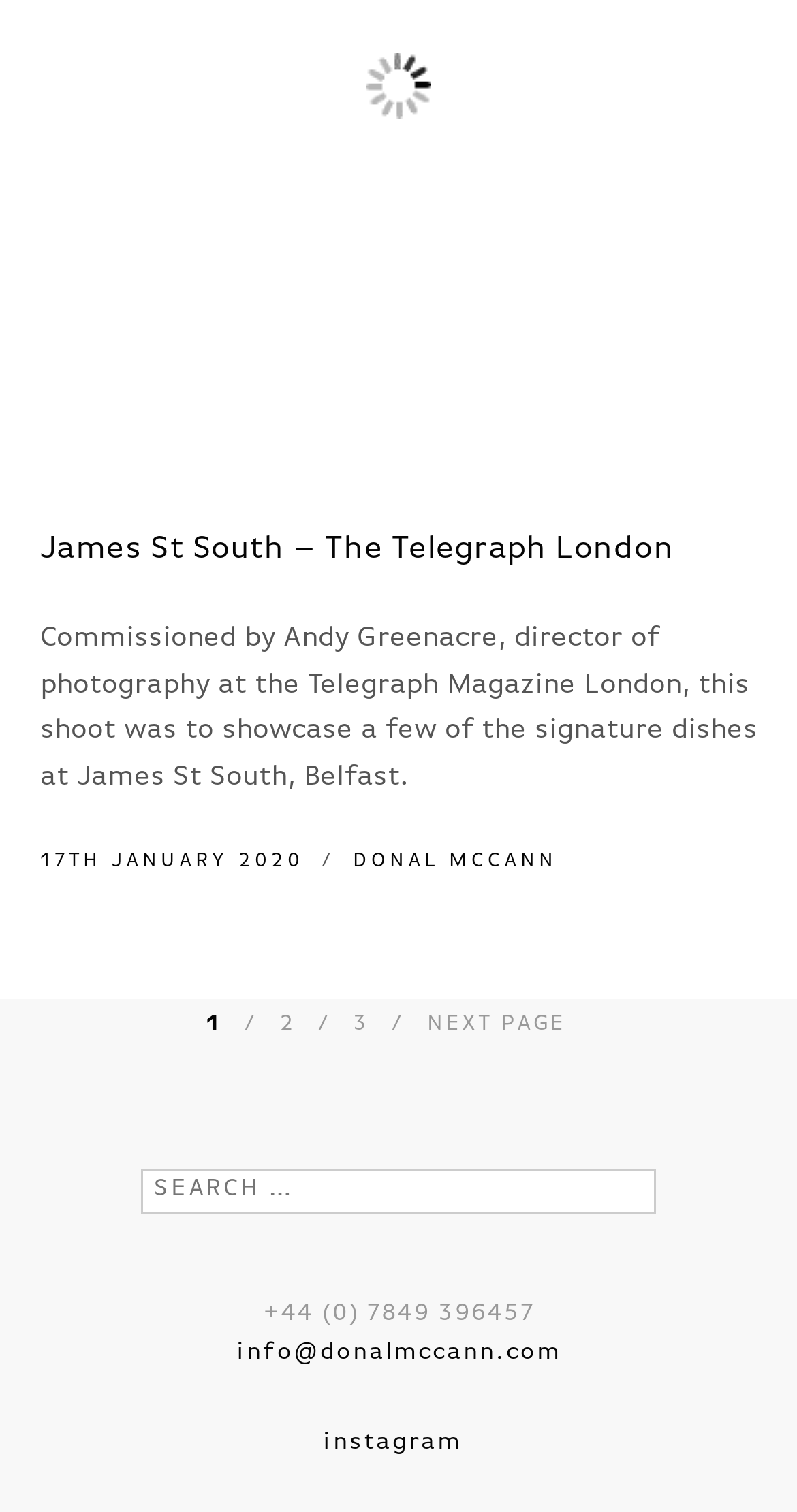Please identify the bounding box coordinates of the area I need to click to accomplish the following instruction: "Contact via email".

[0.296, 0.886, 0.704, 0.902]